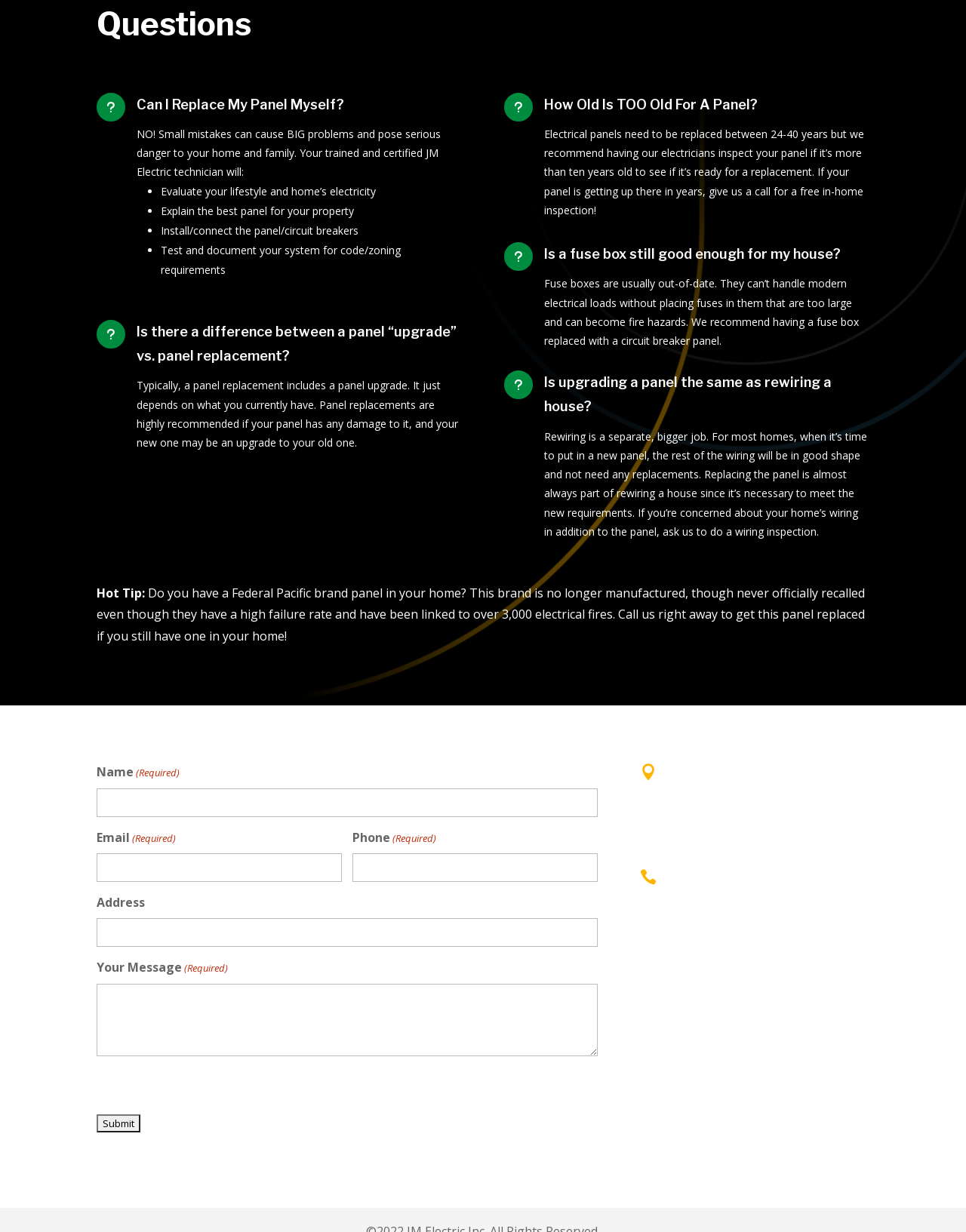Please identify the bounding box coordinates of the clickable element to fulfill the following instruction: "Click the Submit button". The coordinates should be four float numbers between 0 and 1, i.e., [left, top, right, bottom].

[0.1, 0.904, 0.145, 0.919]